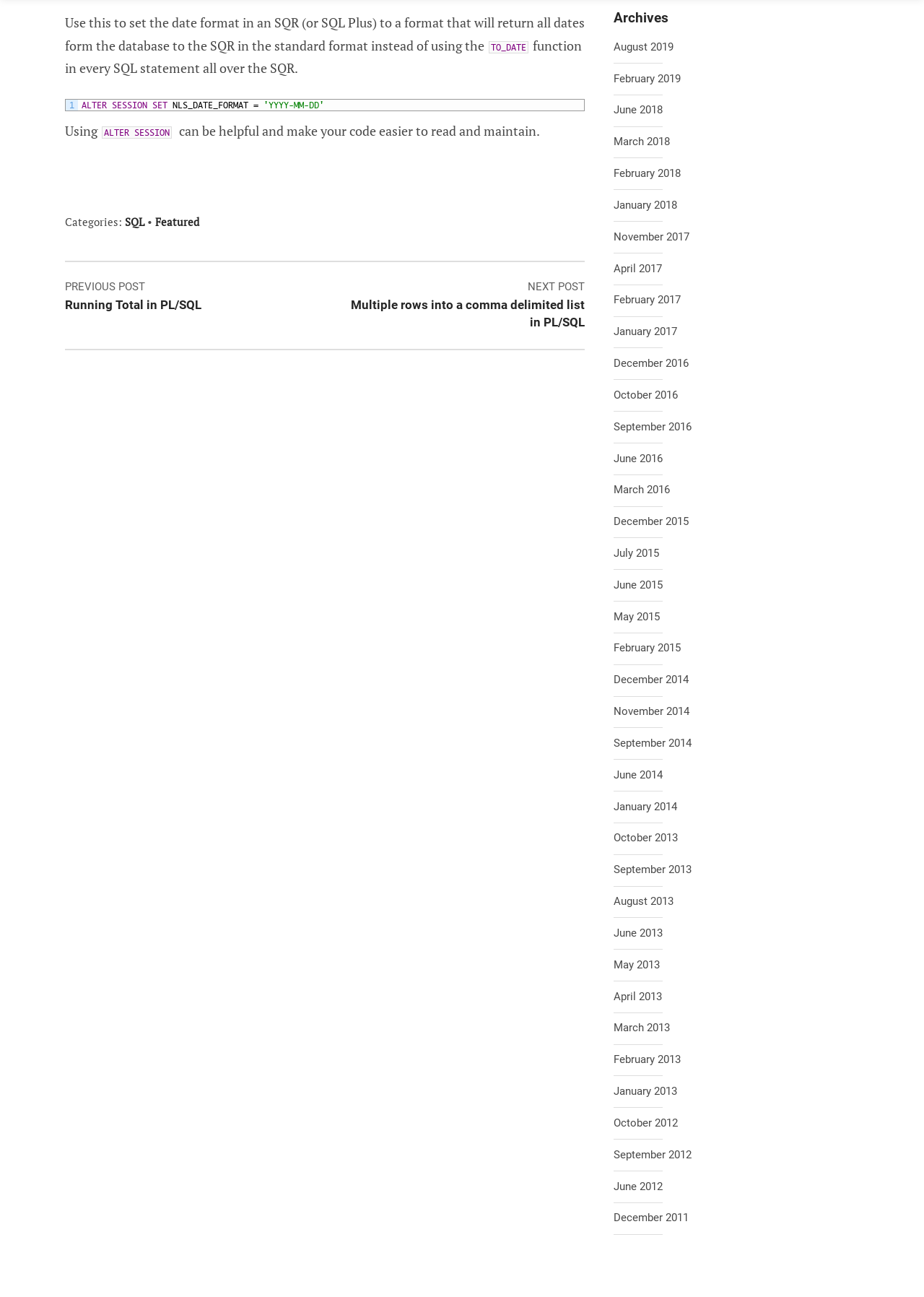Based on the image, please elaborate on the answer to the following question:
What is the purpose of the TO_DATE function?

The TO_DATE function is used to set the date format in an SQR (or SQL Plus) to a format that will return all dates from the database to the SQR in the standard format instead of using the default format.